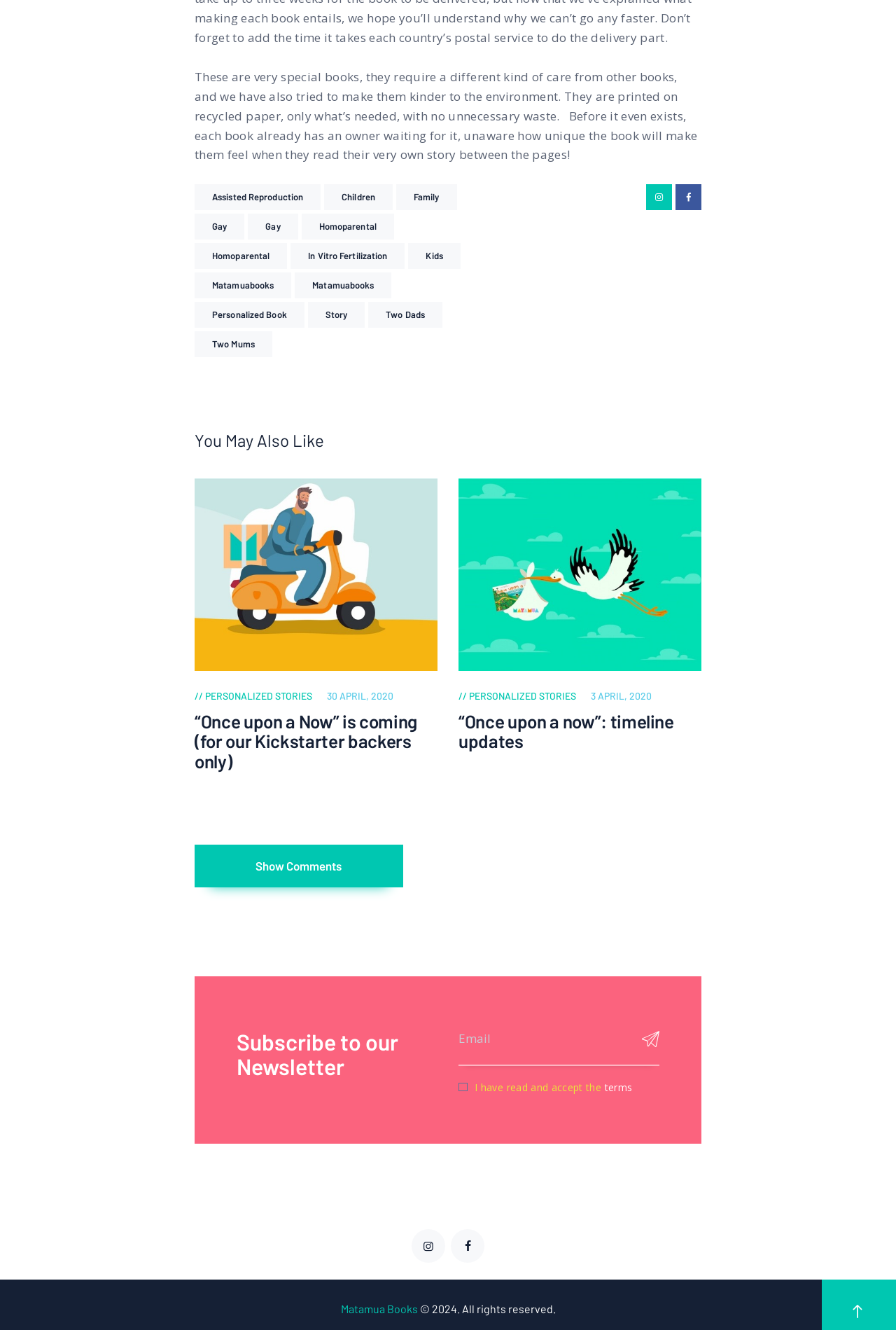What is the main theme of this webpage?
Using the image, give a concise answer in the form of a single word or short phrase.

Personalized books